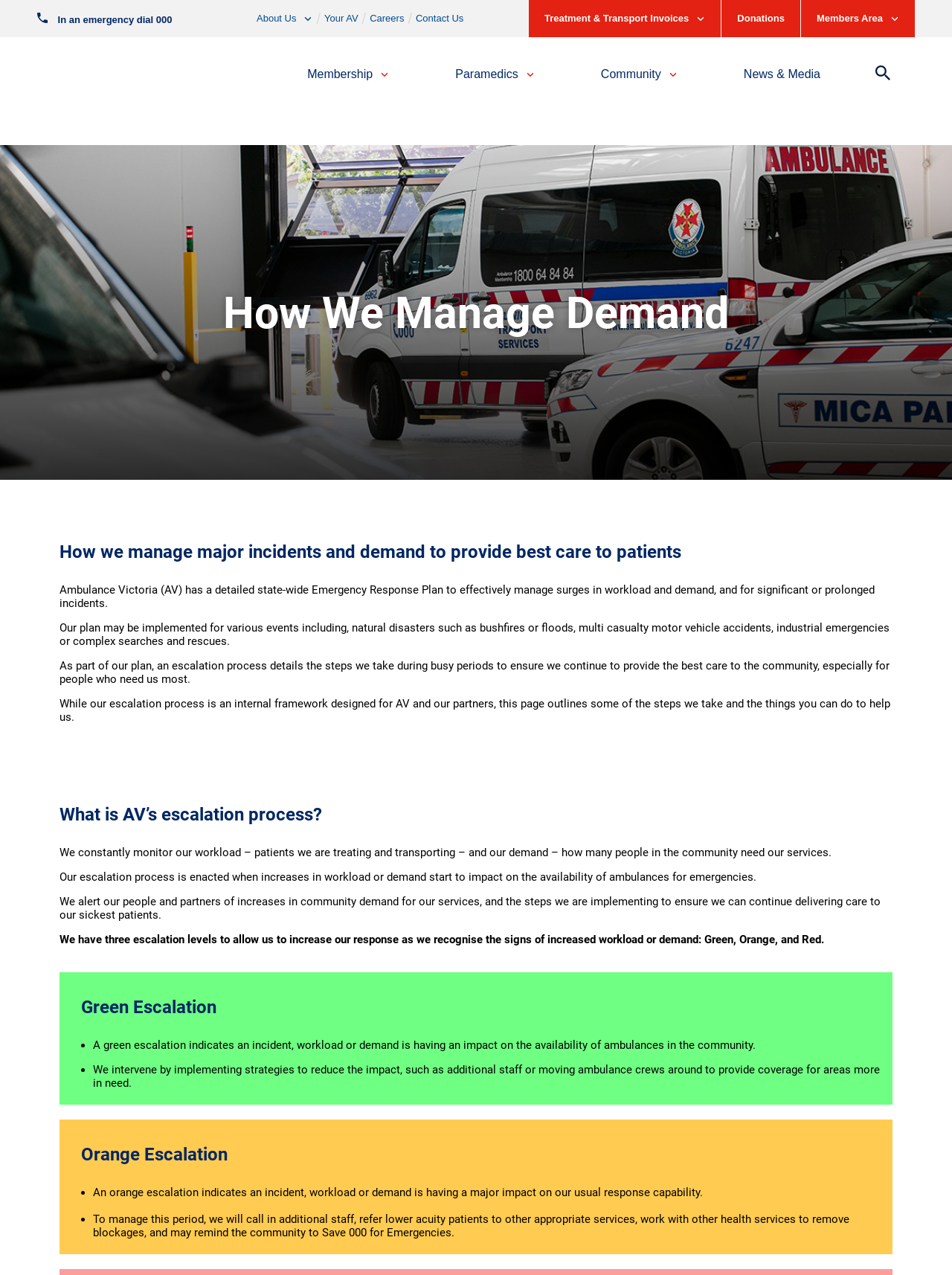What is the role of the community during busy periods?
Could you answer the question with a detailed and thorough explanation?

During busy periods, Ambulance Victoria may remind the community to Save 000 for Emergencies, as indicated by the static text. This is part of their strategy to manage the workload and demand during Orange Escalation.